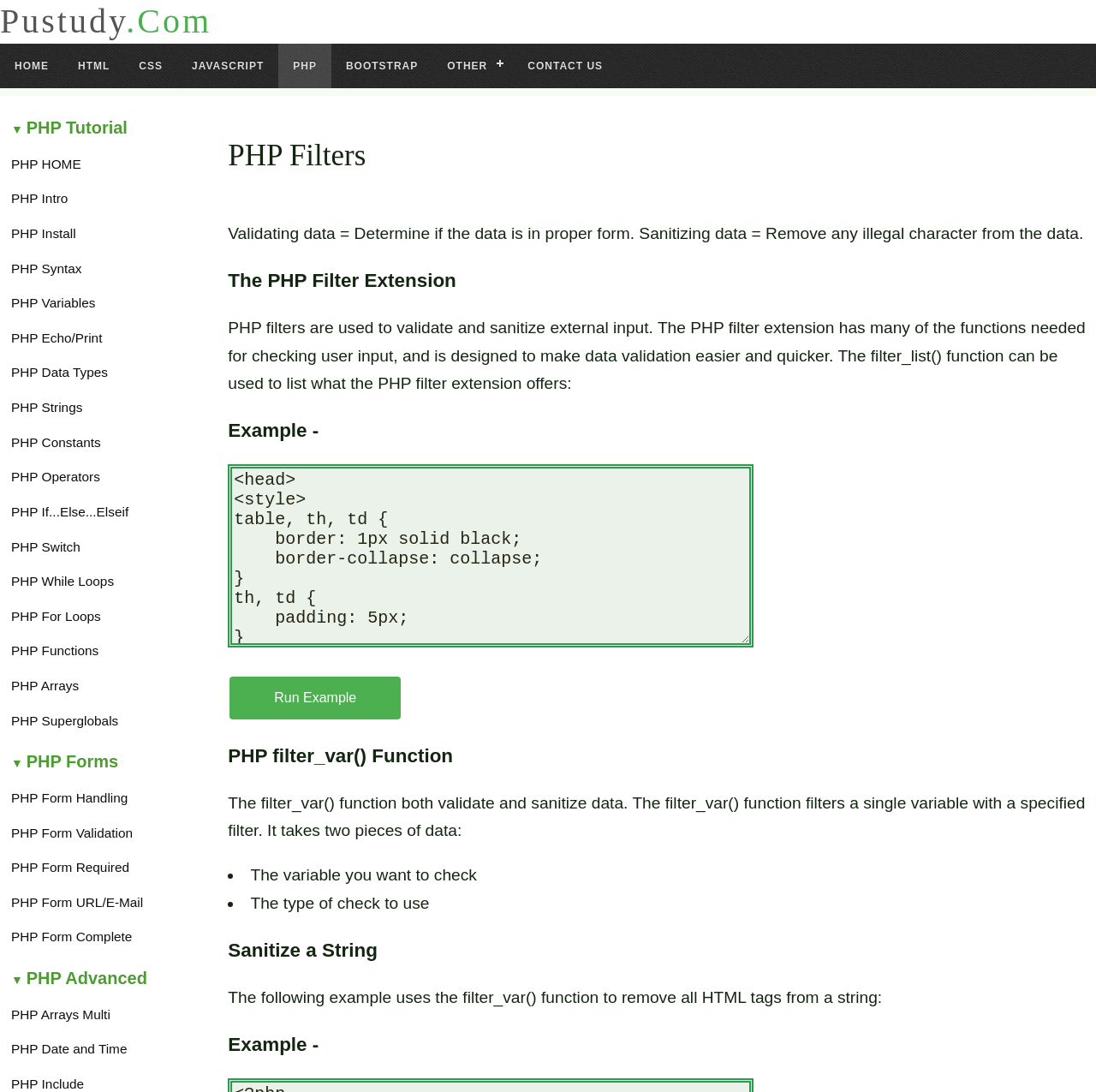Look at the image and write a detailed answer to the question: 
What is the function of the 'Run Example »' button?

The 'Run Example »' button is used to run the example code, allowing users to see the output of the code and understand how it works.